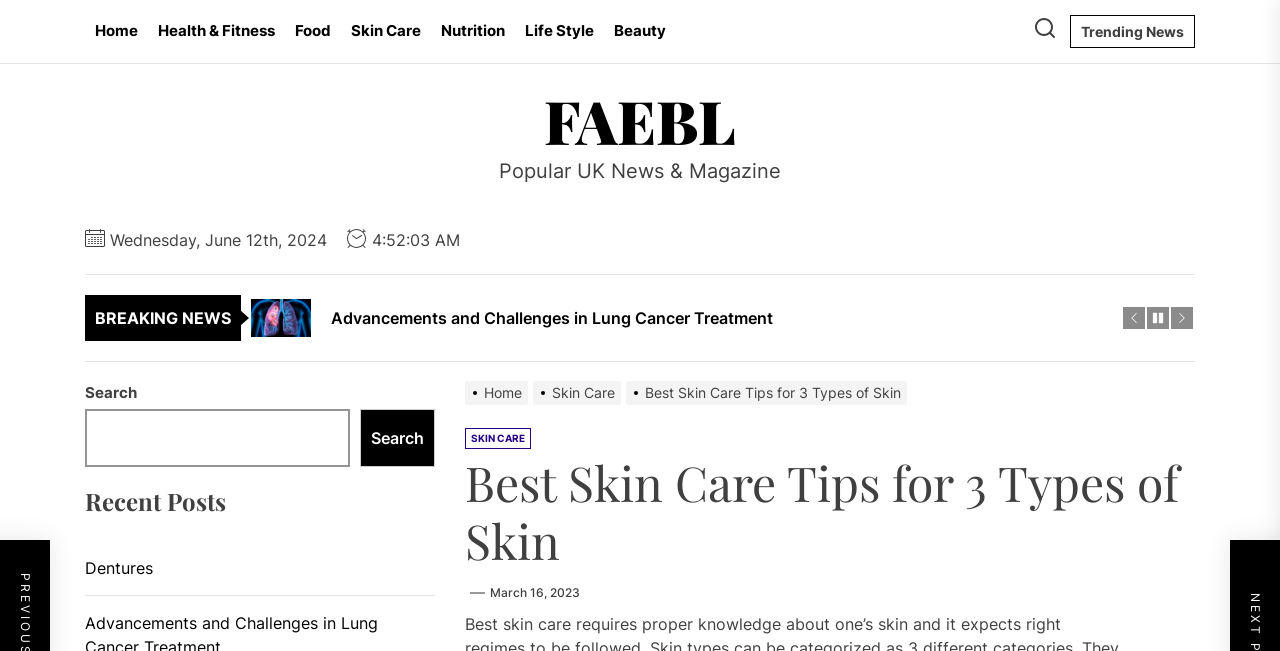Using the provided element description "Skin Care", determine the bounding box coordinates of the UI element.

[0.416, 0.589, 0.489, 0.615]